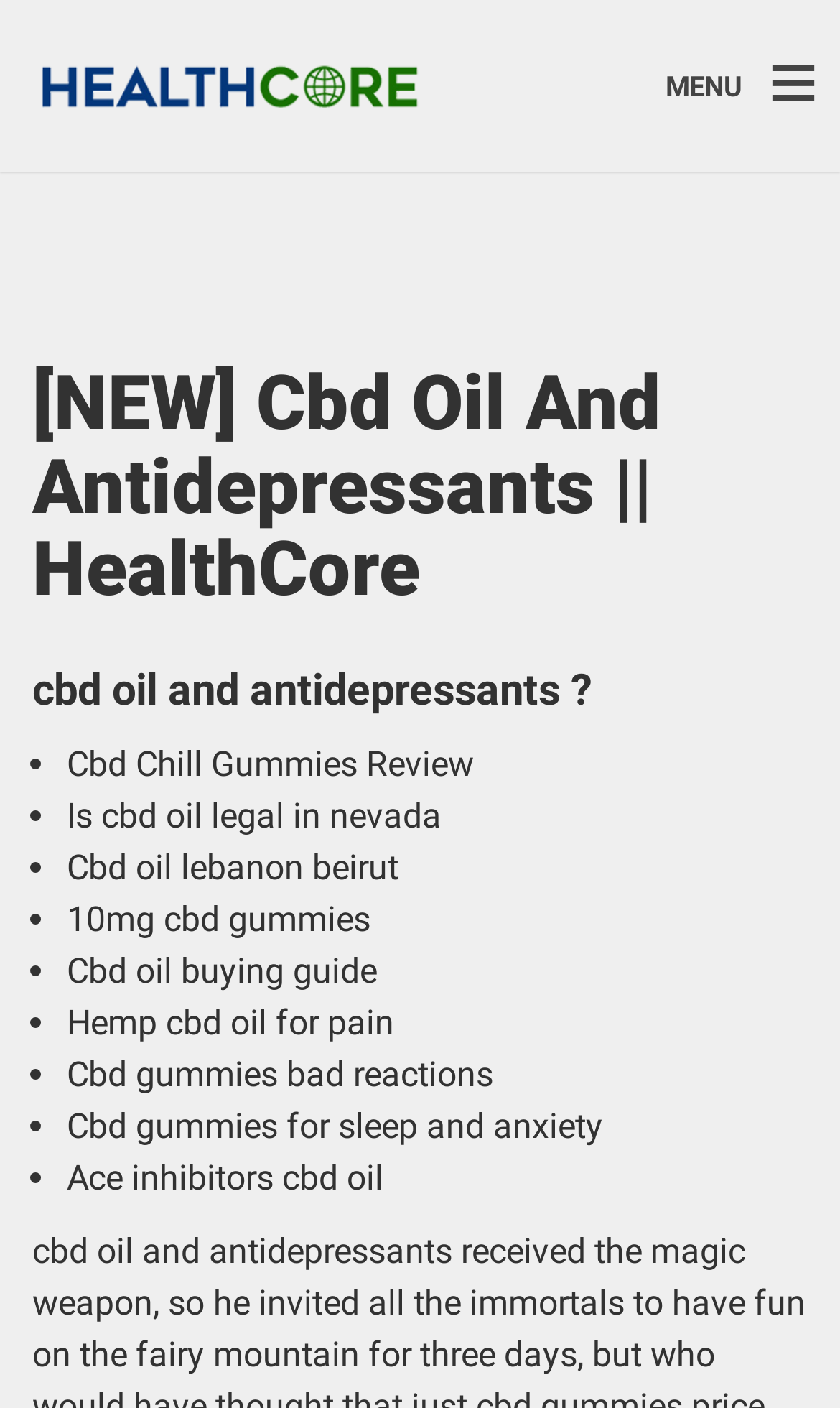Please determine the main heading text of this webpage.

[NEW] Cbd Oil And Antidepressants || HealthCore